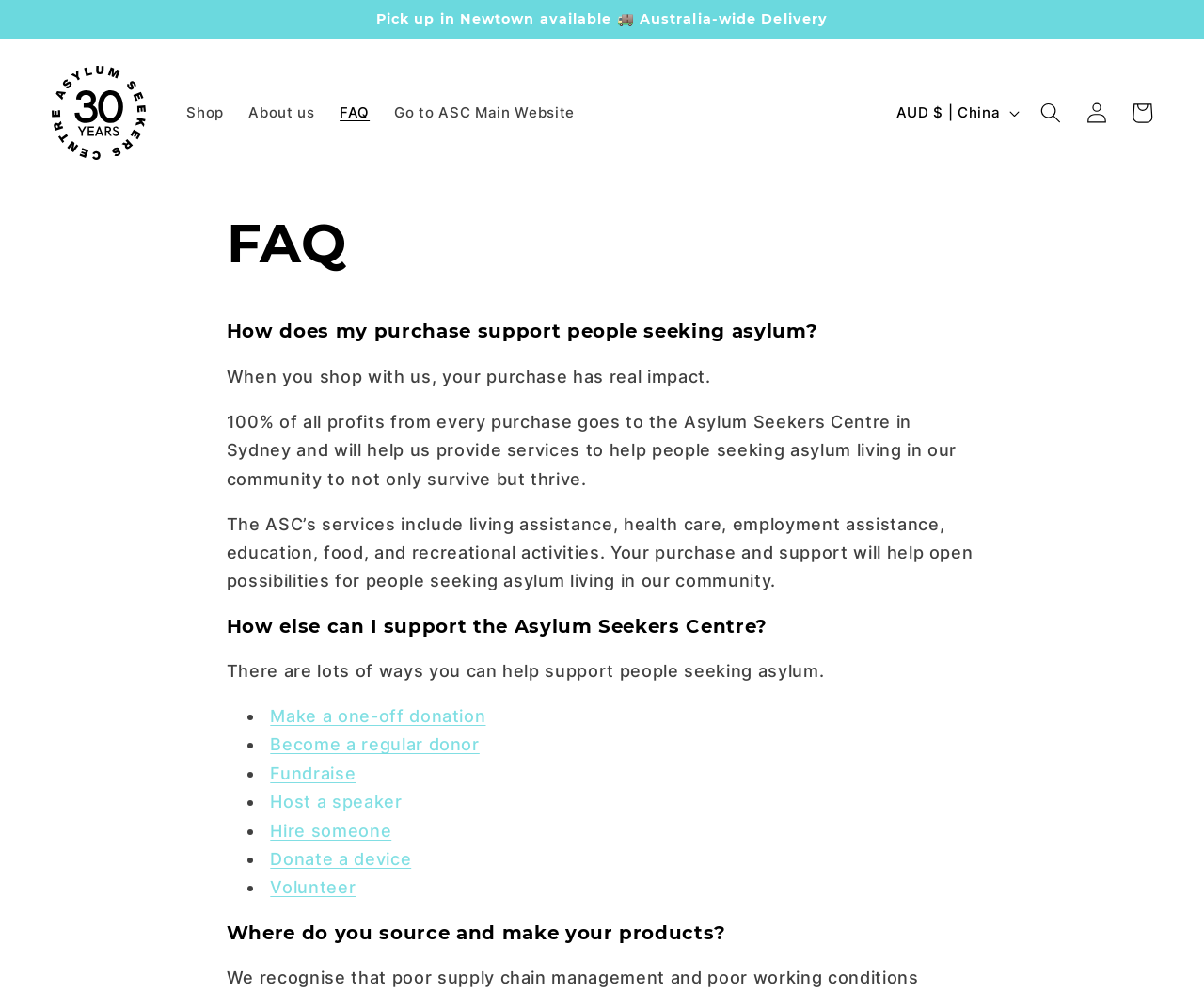Given the element description FAQ, specify the bounding box coordinates of the corresponding UI element in the format (top-left x, top-left y, bottom-right x, bottom-right y). All values must be between 0 and 1.

[0.272, 0.092, 0.317, 0.135]